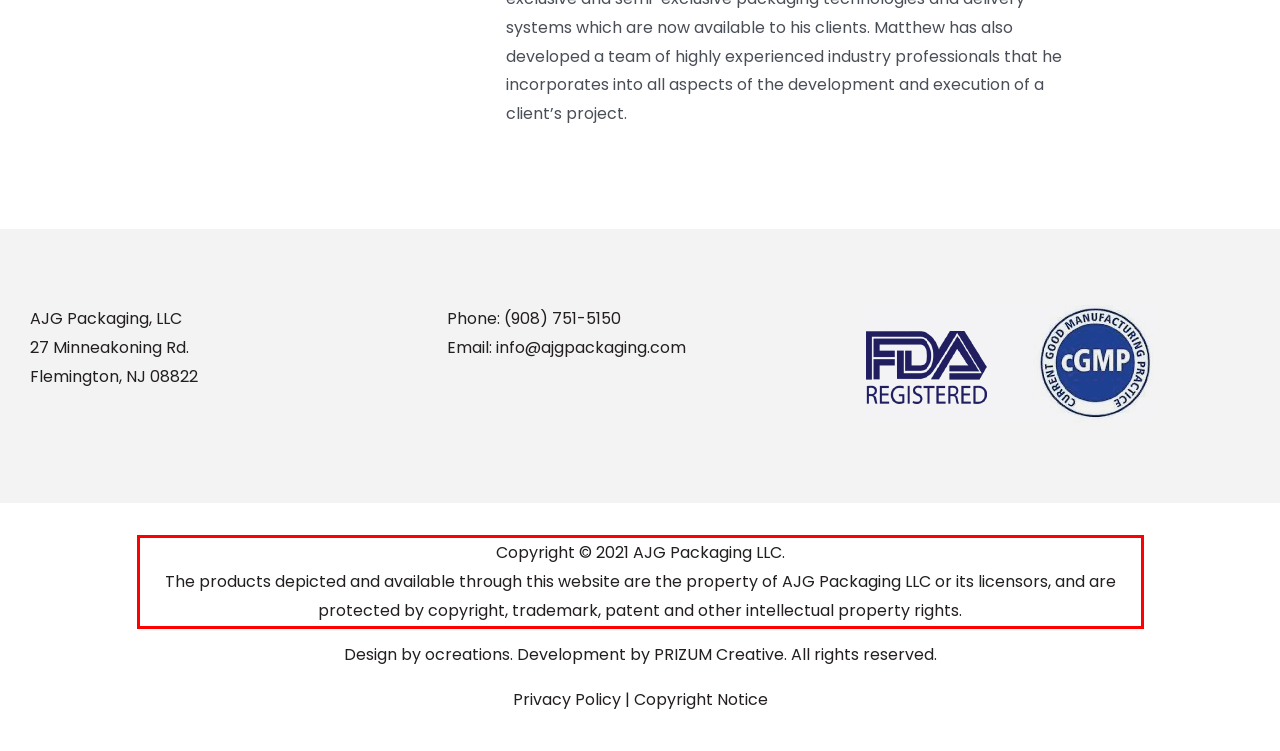You have a screenshot of a webpage with a red bounding box. Use OCR to generate the text contained within this red rectangle.

Copyright © 2021 AJG Packaging LLC. The products depicted and available through this website are the property of AJG Packaging LLC or its licensors, and are protected by copyright, trademark, patent and other intellectual property rights.